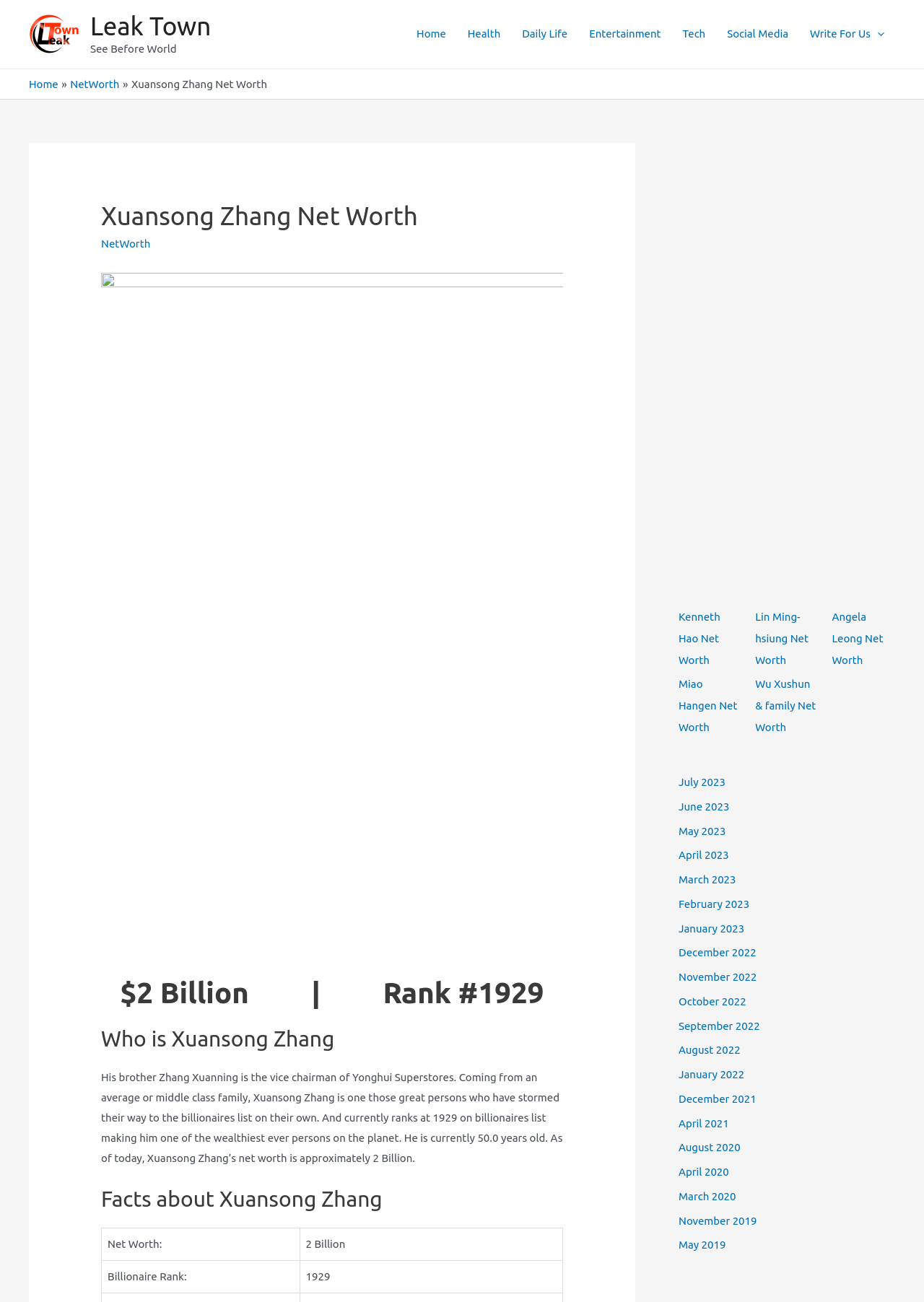What is the rank of Xuansong Zhang on the billionaires list?
Give a single word or phrase as your answer by examining the image.

#1929